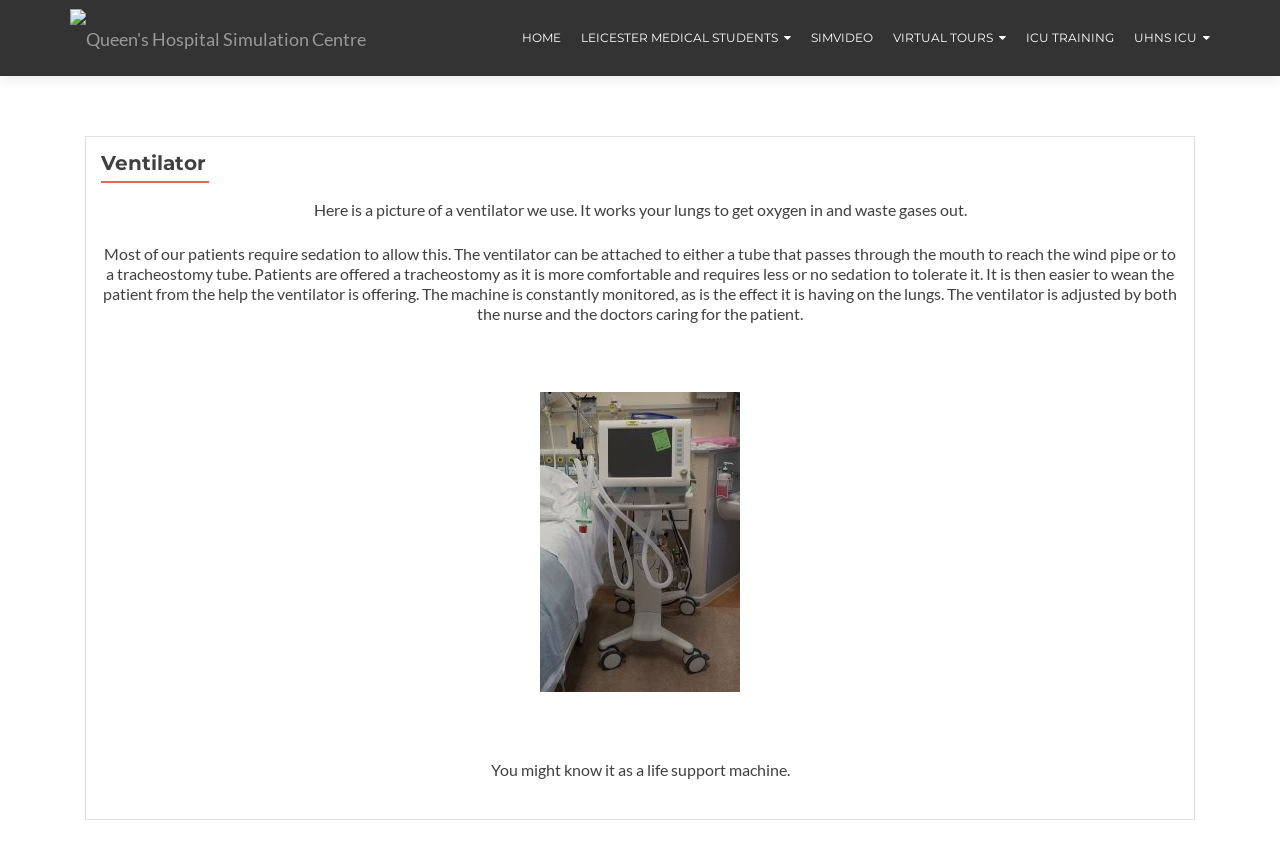Using the element description alt="DSC00677", predict the bounding box coordinates for the UI element. Provide the coordinates in (top-left x, top-left y, bottom-right x, bottom-right y) format with values ranging from 0 to 1.

[0.079, 0.463, 0.921, 0.817]